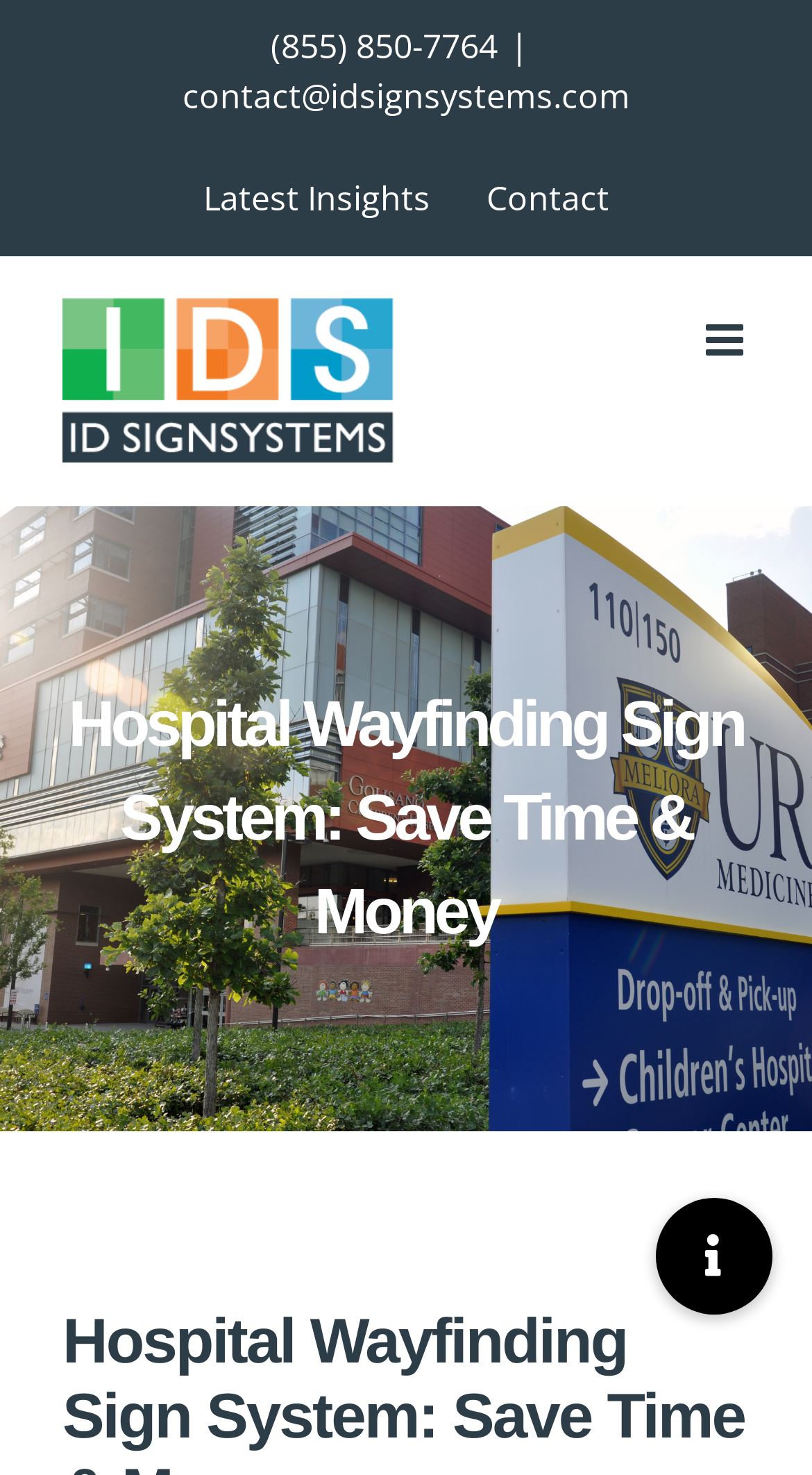Please identify the coordinates of the bounding box for the clickable region that will accomplish this instruction: "Send an email".

[0.224, 0.049, 0.776, 0.08]